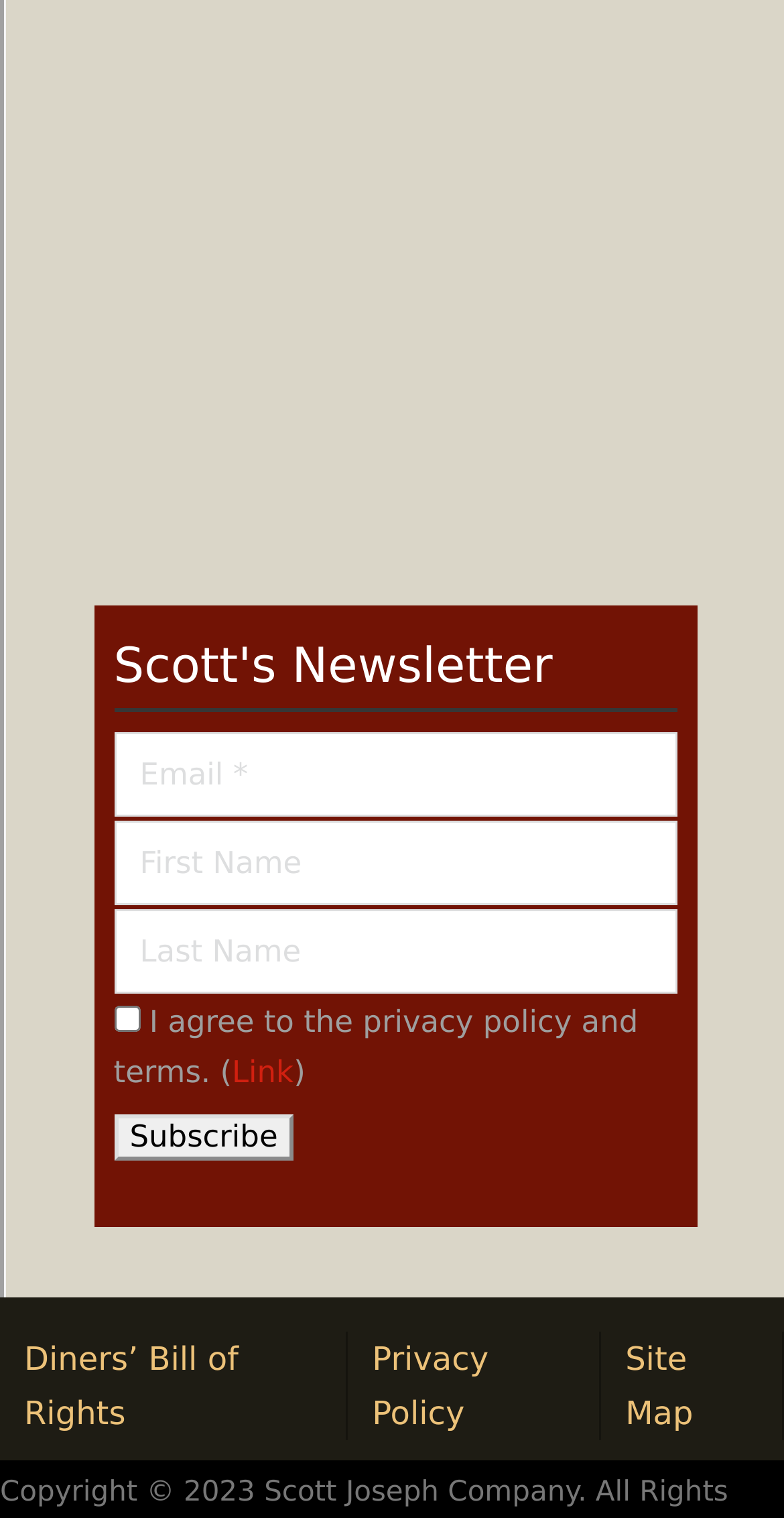Identify the bounding box coordinates of the specific part of the webpage to click to complete this instruction: "Check the privacy policy agreement".

[0.145, 0.662, 0.178, 0.679]